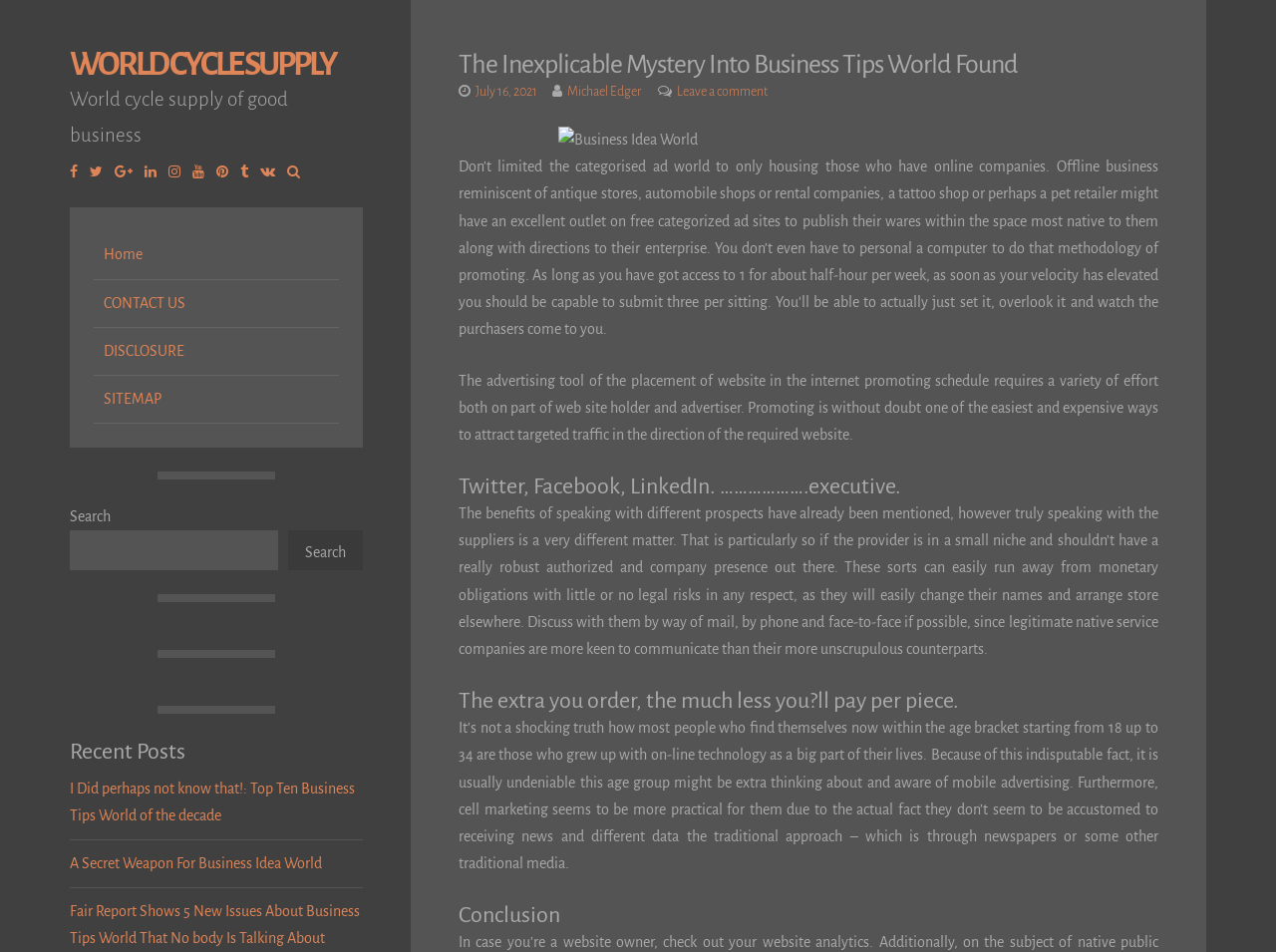Indicate the bounding box coordinates of the element that must be clicked to execute the instruction: "Read the recent post 'I Did perhaps not know that!: Top Ten Business Tips World of the decade'". The coordinates should be given as four float numbers between 0 and 1, i.e., [left, top, right, bottom].

[0.055, 0.819, 0.278, 0.865]